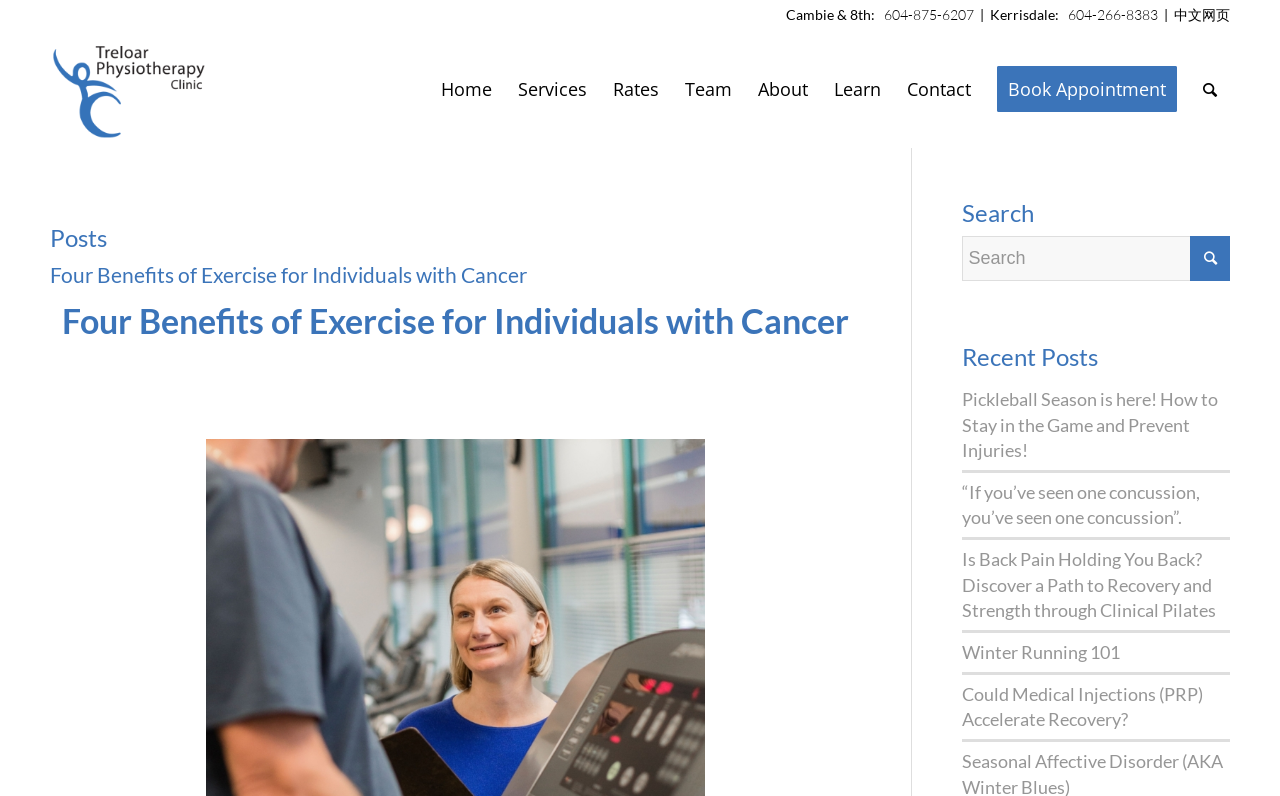Determine the bounding box for the UI element as described: "alt="Treloar Physiotherapy Clinic"". The coordinates should be represented as four float numbers between 0 and 1, formatted as [left, top, right, bottom].

[0.039, 0.038, 0.24, 0.186]